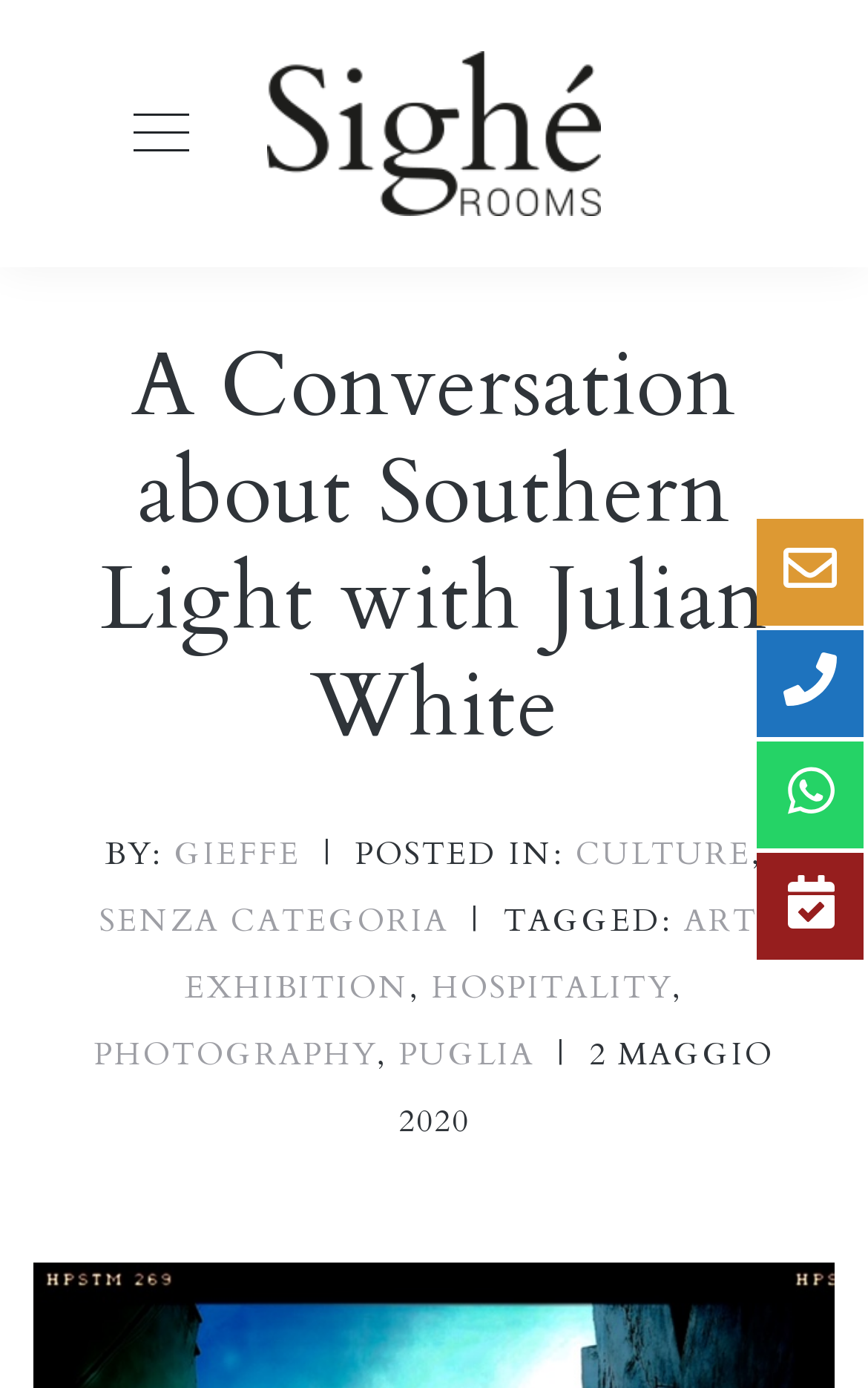Please provide the bounding box coordinates for the UI element as described: "Blogging Tips". The coordinates must be four floats between 0 and 1, represented as [left, top, right, bottom].

None